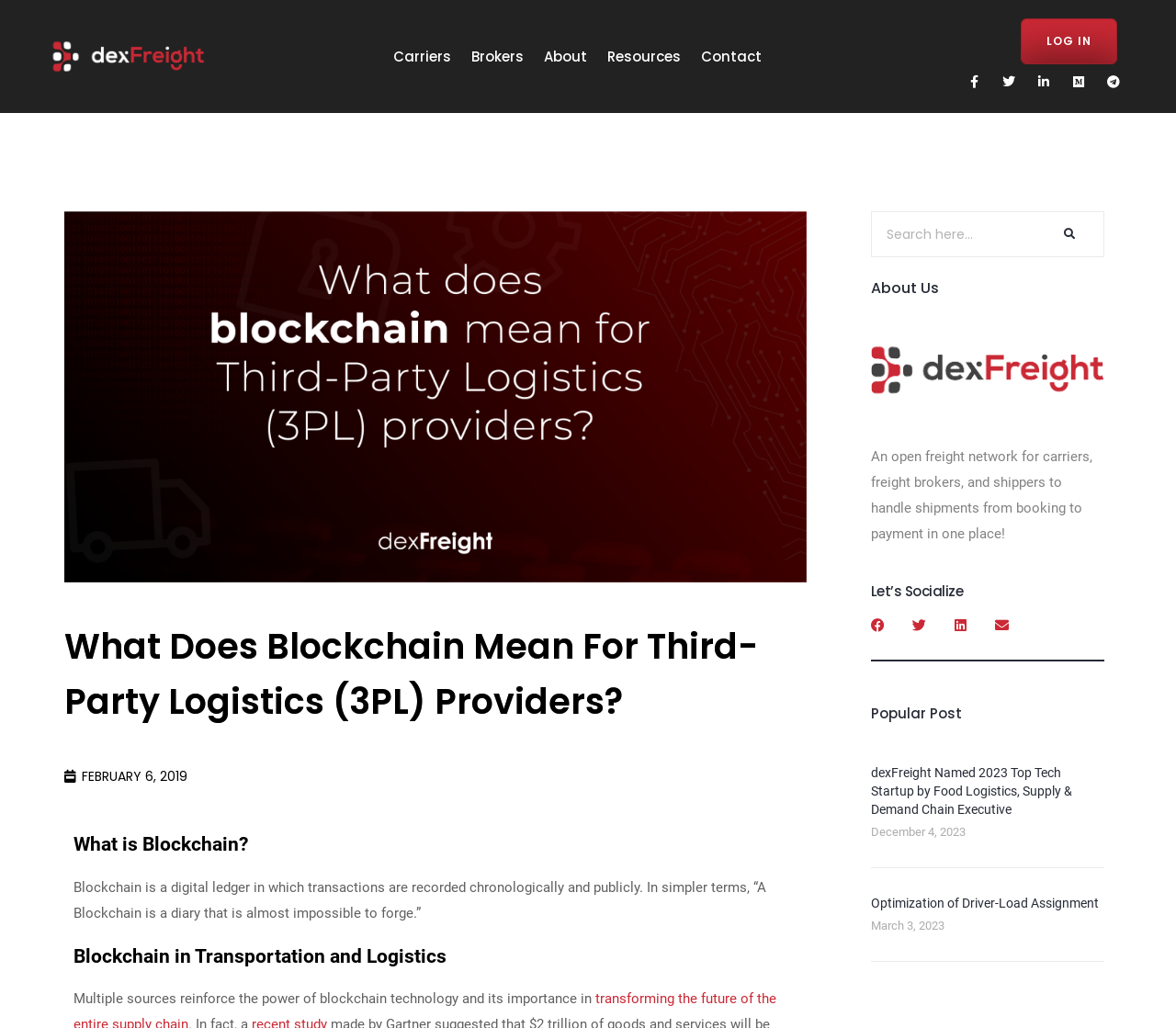What is the topic of the article dated February 6, 2019?
Refer to the image and provide a thorough answer to the question.

The topic of the article dated February 6, 2019 can be found by looking at the heading above the date, which says 'What Does Blockchain Mean For Third-Party Logistics (3PL) Providers?'. This suggests that the article is about the meaning of blockchain for third-party logistics providers.